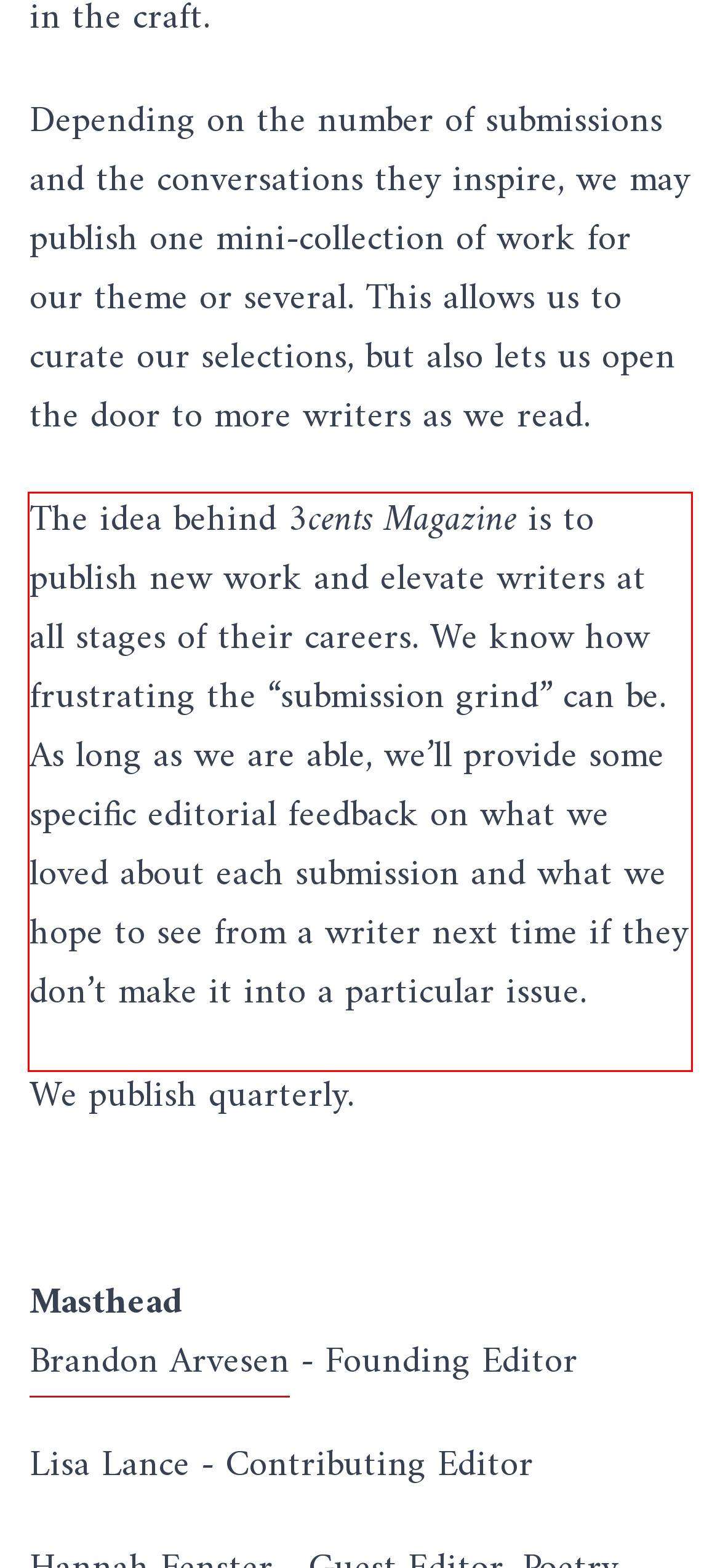Please identify the text within the red rectangular bounding box in the provided webpage screenshot.

The idea behind 3cents Magazine is to publish new work and elevate writers at all stages of their careers. We know how frustrating the “submission grind” can be. As long as we are able, we’ll provide some specific editorial feedback on what we loved about each submission and what we hope to see from a writer next time if they don’t make it into a particular issue.